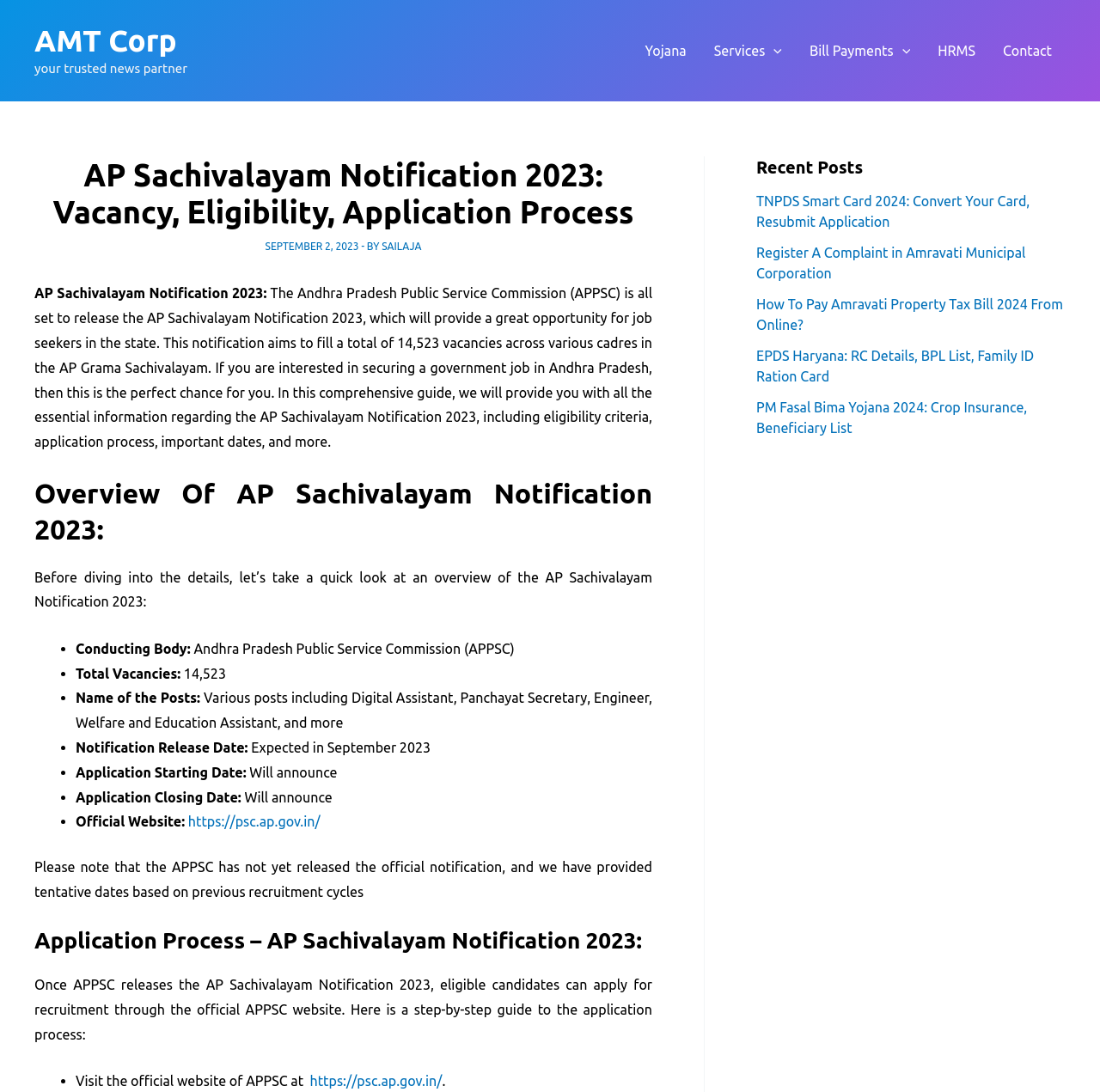What is the expected release date of AP Sachivalayam Notification 2023?
Give a one-word or short-phrase answer derived from the screenshot.

Expected in September 2023